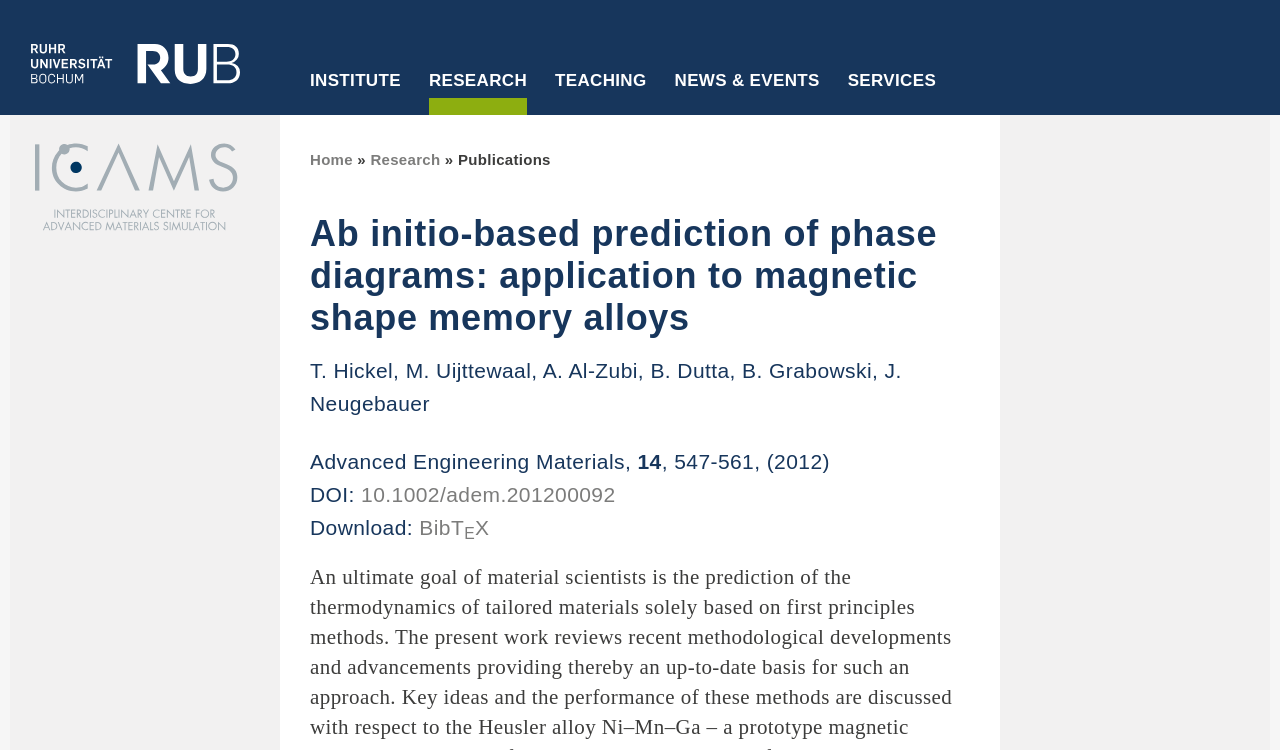Please identify the bounding box coordinates of the element I should click to complete this instruction: 'Visit the 'ICAMS' homepage'. The coordinates should be given as four float numbers between 0 and 1, like this: [left, top, right, bottom].

[0.094, 0.169, 0.169, 0.221]